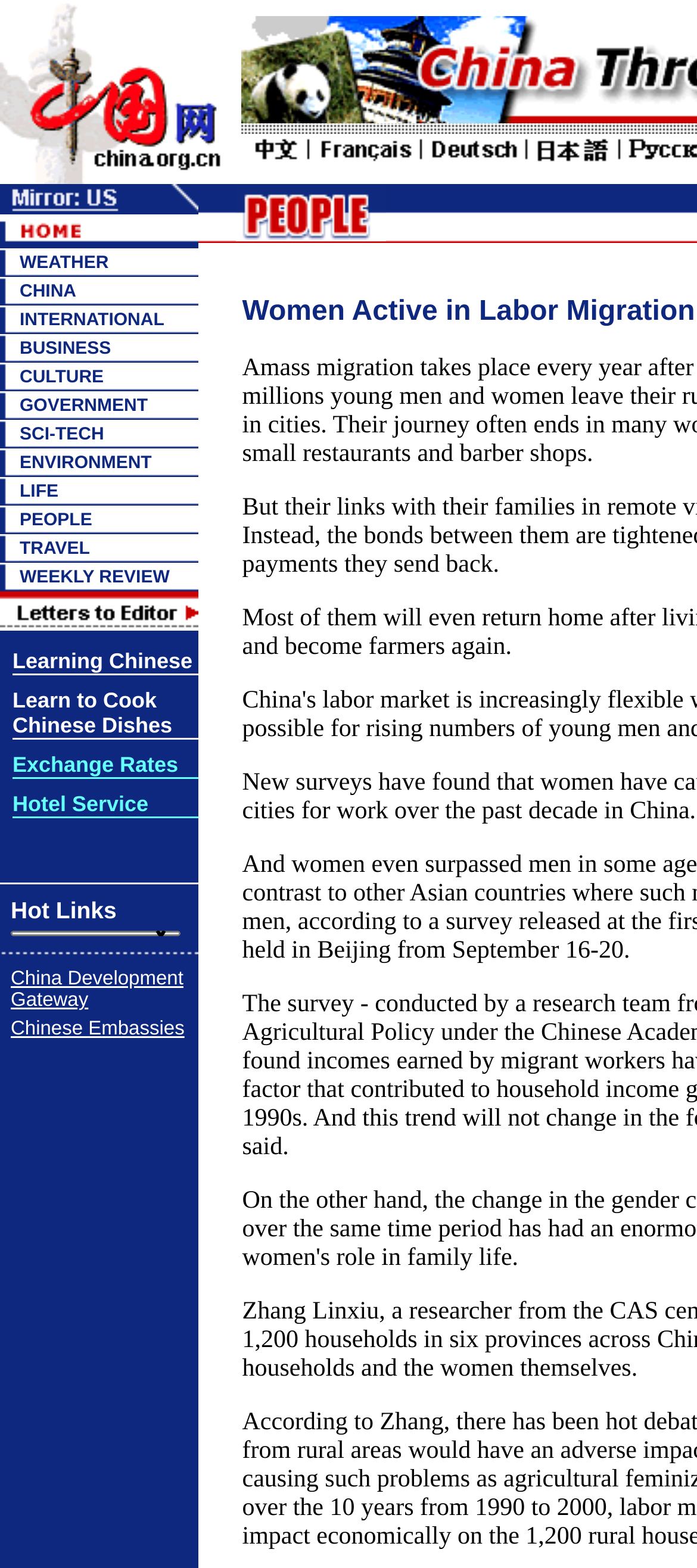Indicate the bounding box coordinates of the element that needs to be clicked to satisfy the following instruction: "Click the BUSINESS link". The coordinates should be four float numbers between 0 and 1, i.e., [left, top, right, bottom].

[0.028, 0.216, 0.159, 0.228]